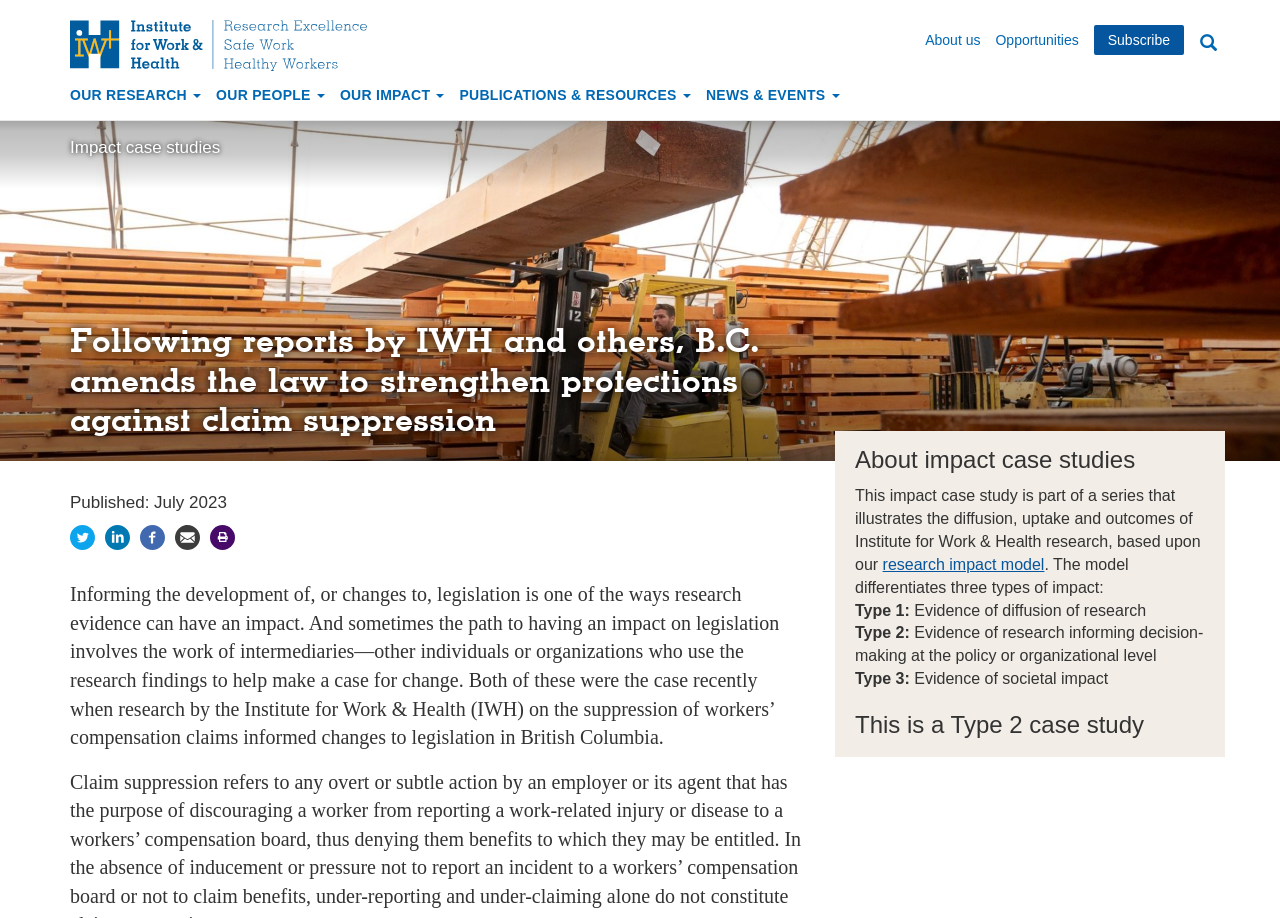Please analyze the image and give a detailed answer to the question:
What type of impact case study is this?

I found the answer by reading the text content of the webpage, which states 'This is a Type 2 case study'.